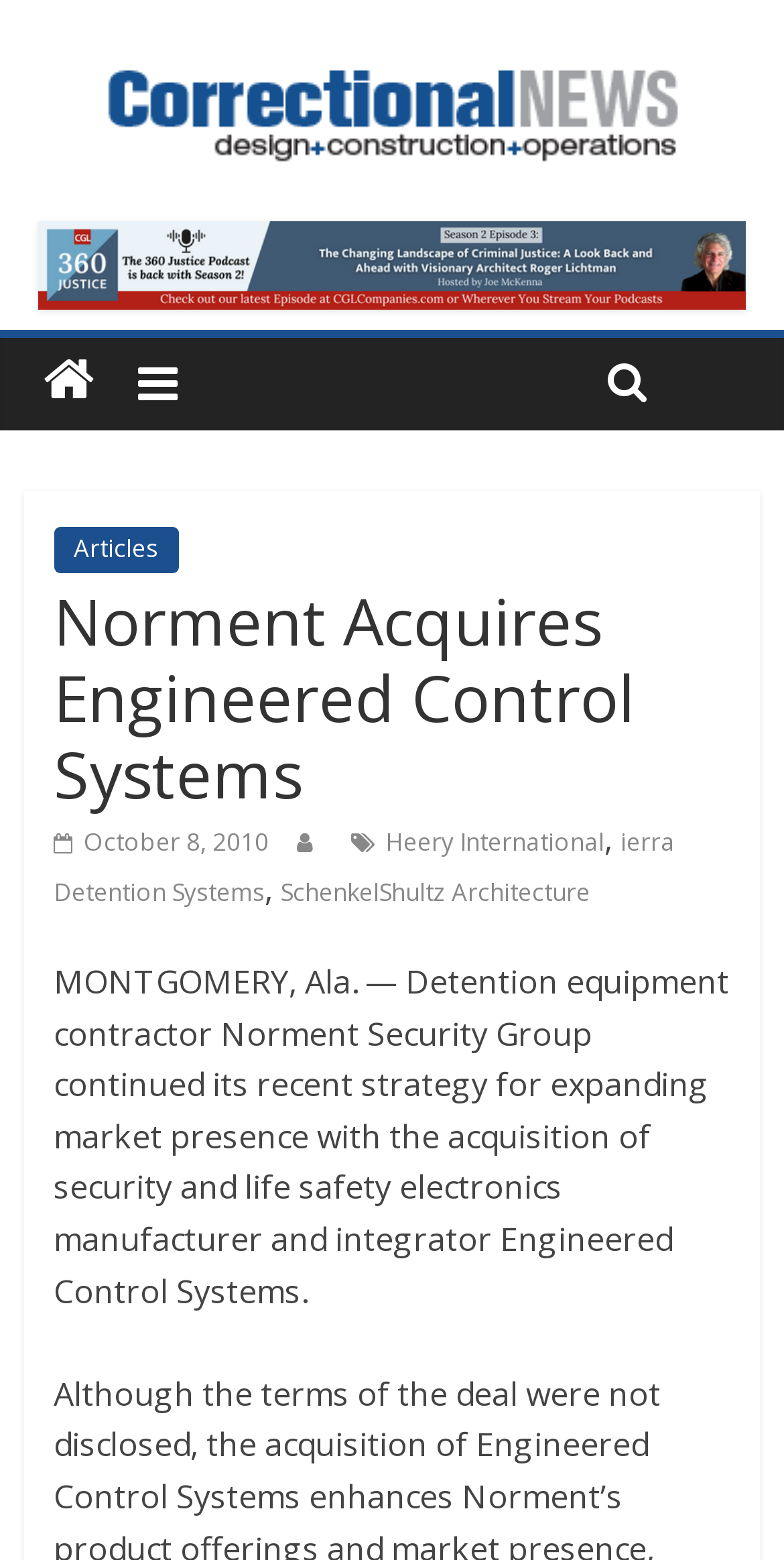Based on the image, provide a detailed response to the question:
What is the category of the news article?

The answer can be found in the link element with the text 'Correctional News' which is a child of the Root Element.